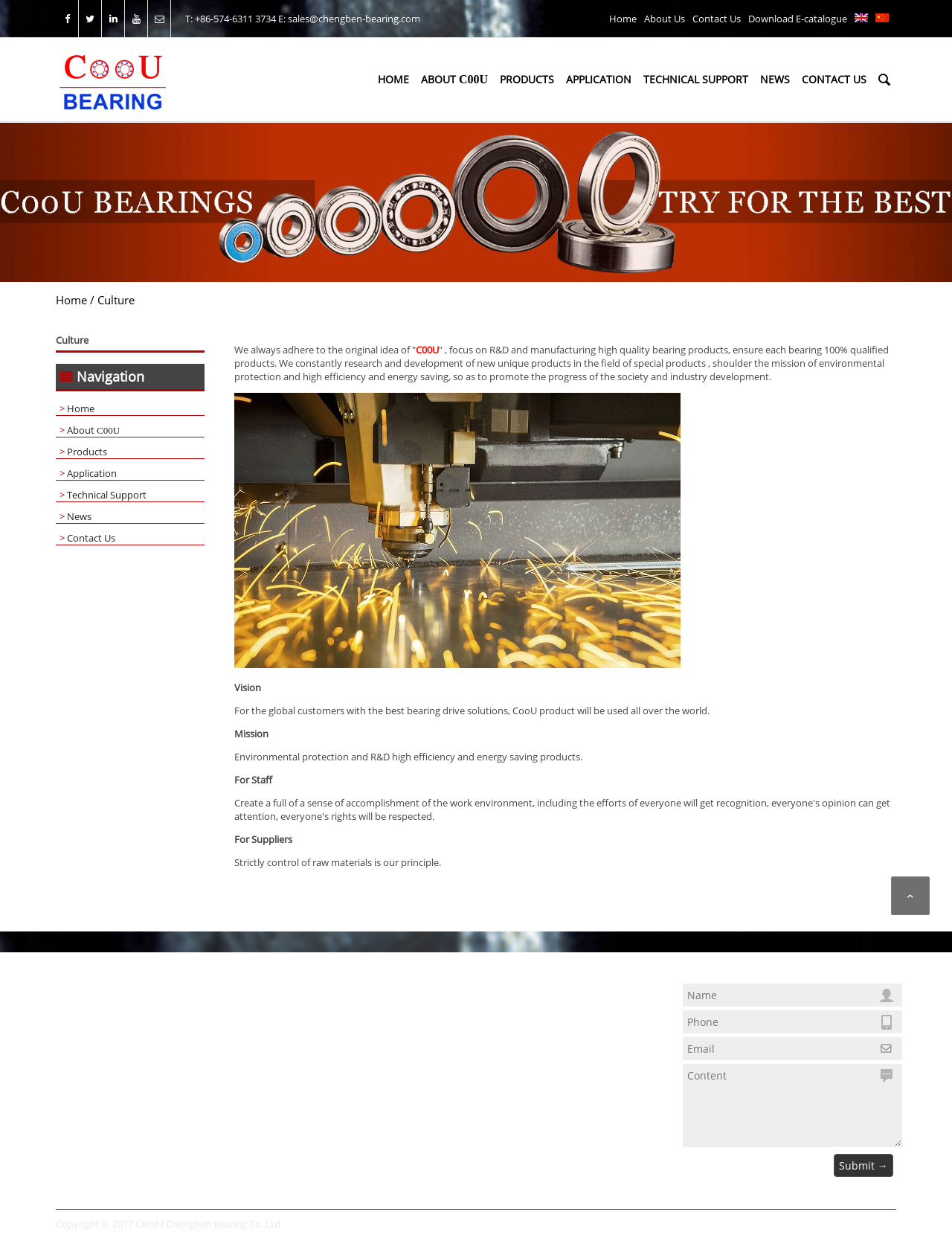Bounding box coordinates should be provided in the format (top-left x, top-left y, bottom-right x, bottom-right y) with all values between 0 and 1. Identify the bounding box for this UI element: Home

[0.059, 0.236, 0.091, 0.248]